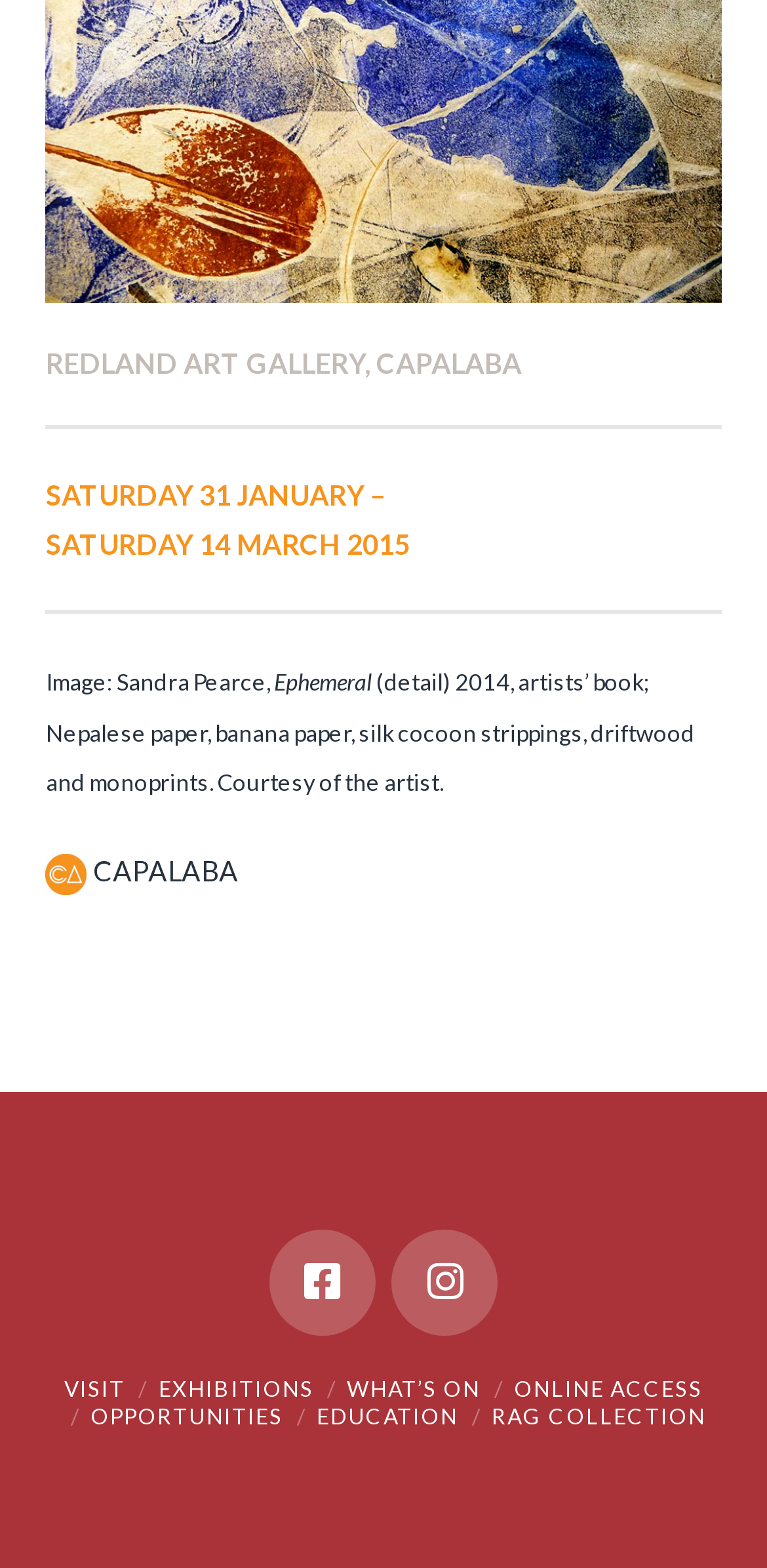Please locate the bounding box coordinates for the element that should be clicked to achieve the following instruction: "visit the Redland Art Gallery". Ensure the coordinates are given as four float numbers between 0 and 1, i.e., [left, top, right, bottom].

[0.06, 0.221, 0.681, 0.243]